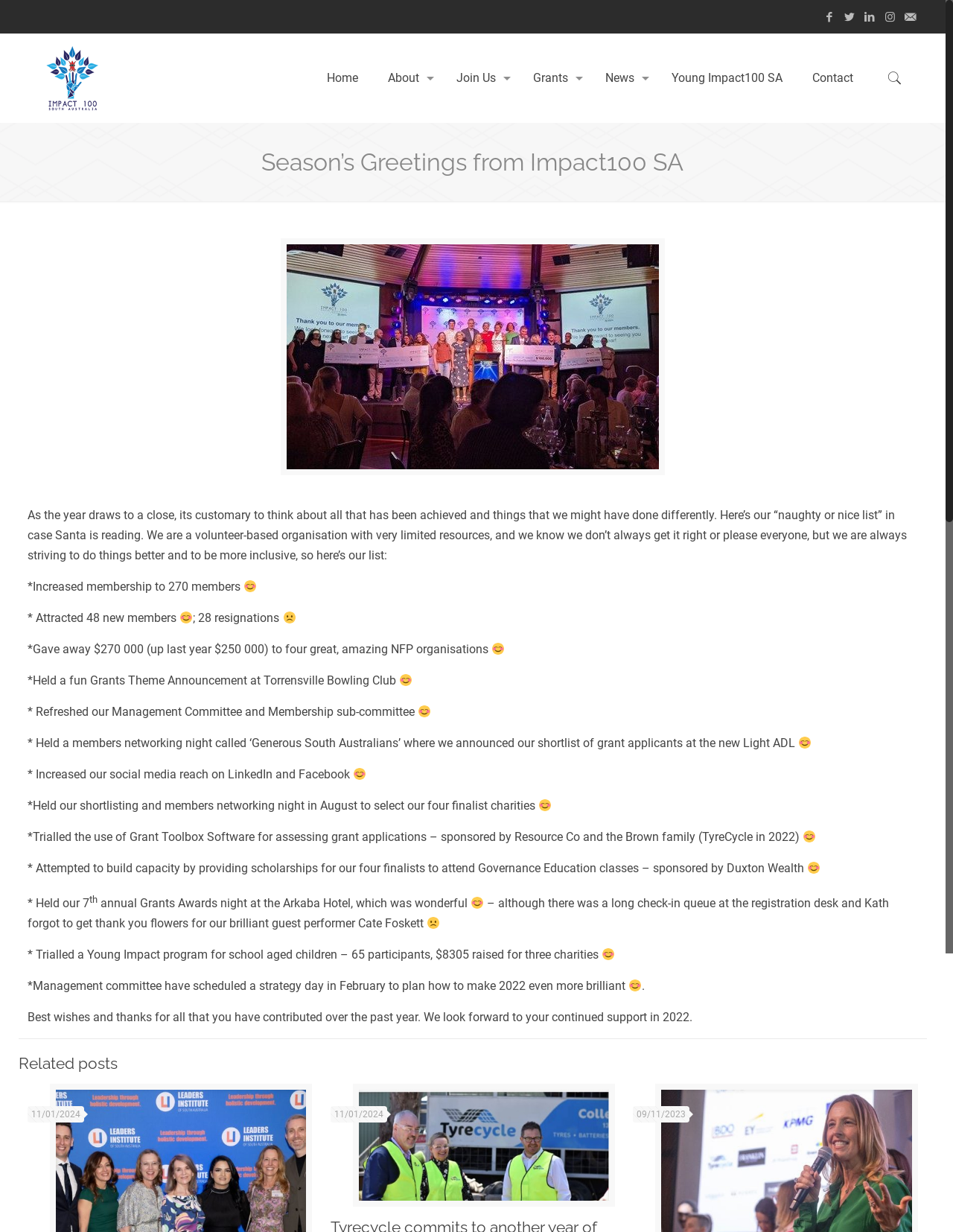Pinpoint the bounding box coordinates of the clickable area needed to execute the instruction: "Click the Join Us link". The coordinates should be specified as four float numbers between 0 and 1, i.e., [left, top, right, bottom].

[0.463, 0.027, 0.543, 0.1]